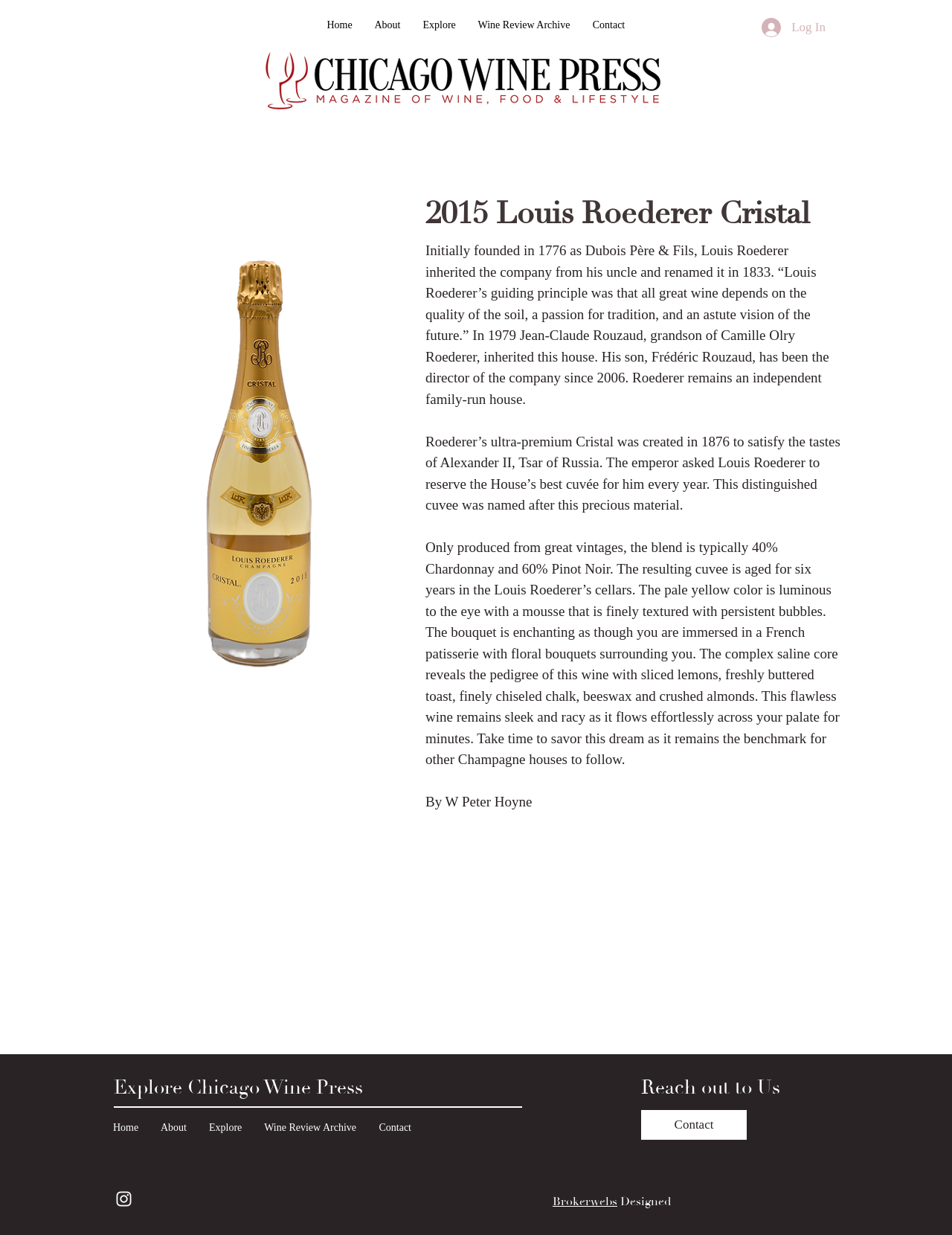Determine the bounding box coordinates of the clickable region to execute the instruction: "Click the 'MATERNITY' link". The coordinates should be four float numbers between 0 and 1, denoted as [left, top, right, bottom].

None